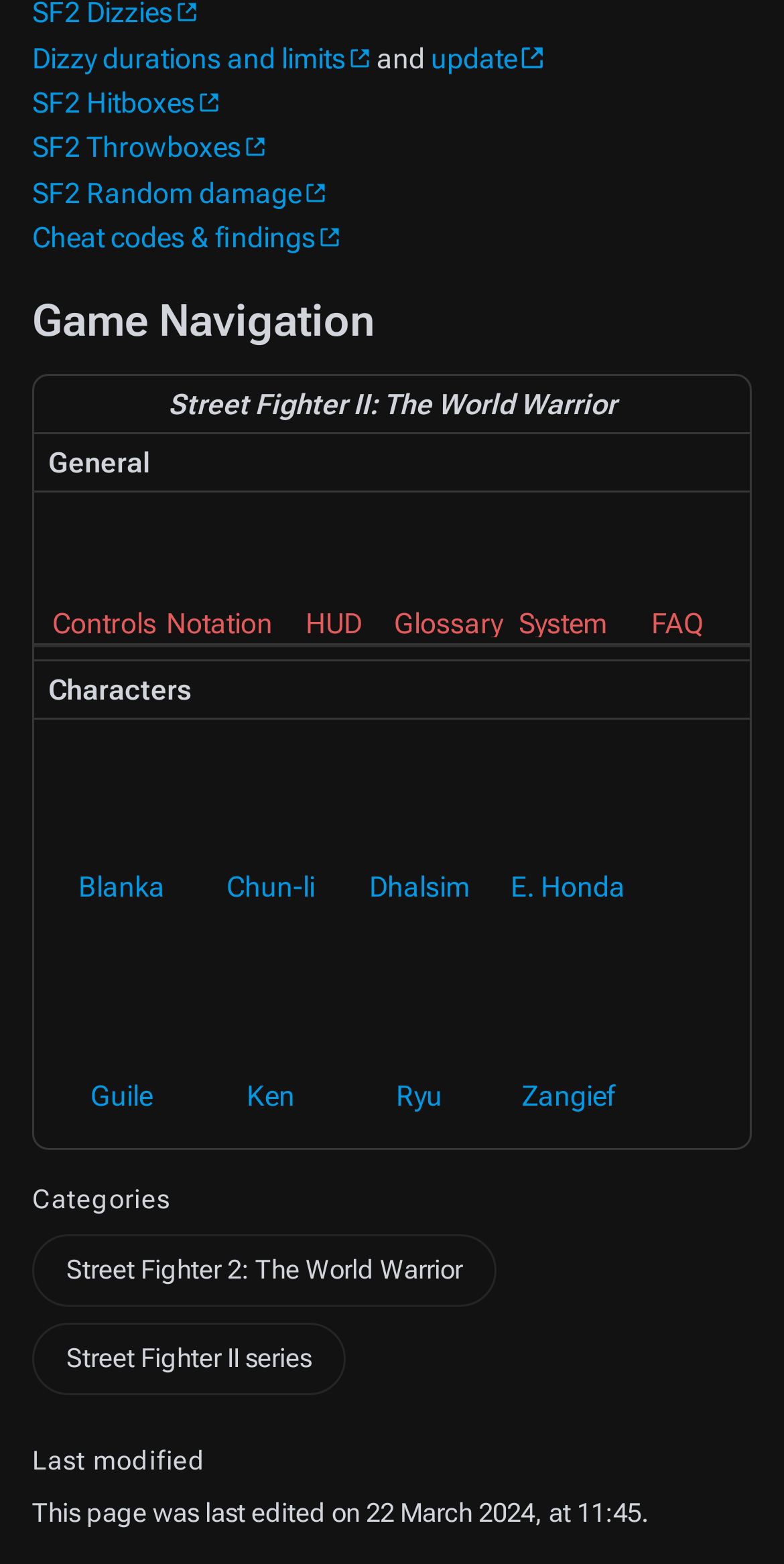Using the element description: "Dizzy durations and limits", determine the bounding box coordinates for the specified UI element. The coordinates should be four float numbers between 0 and 1, [left, top, right, bottom].

[0.041, 0.026, 0.472, 0.047]